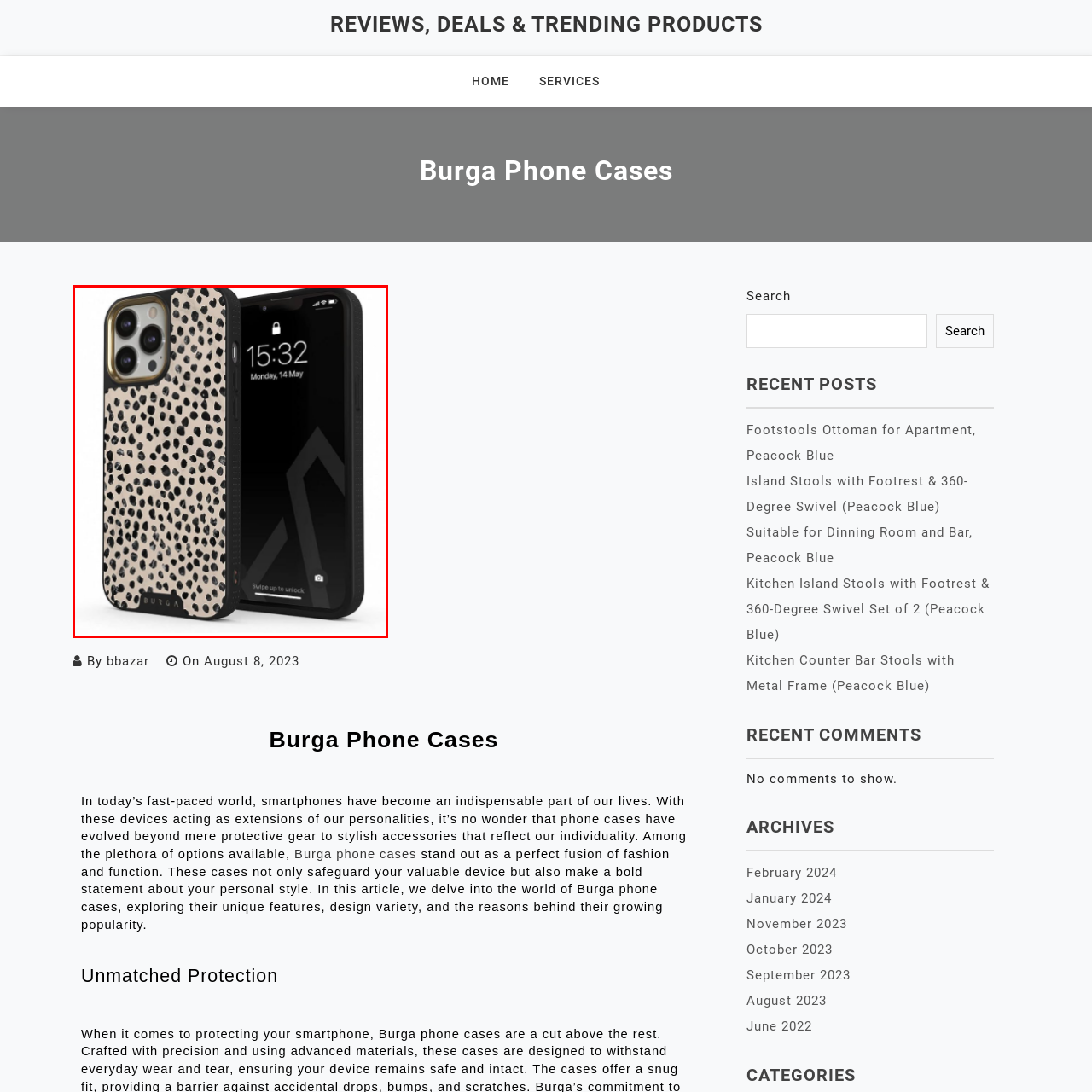What is the time displayed on the phone screen?
Inspect the image inside the red bounding box and provide a detailed answer drawing from the visual content.

The answer can be obtained by looking at the phone screen in the background, which displays a digital lock screen with the time and date. The time displayed is 15:32.